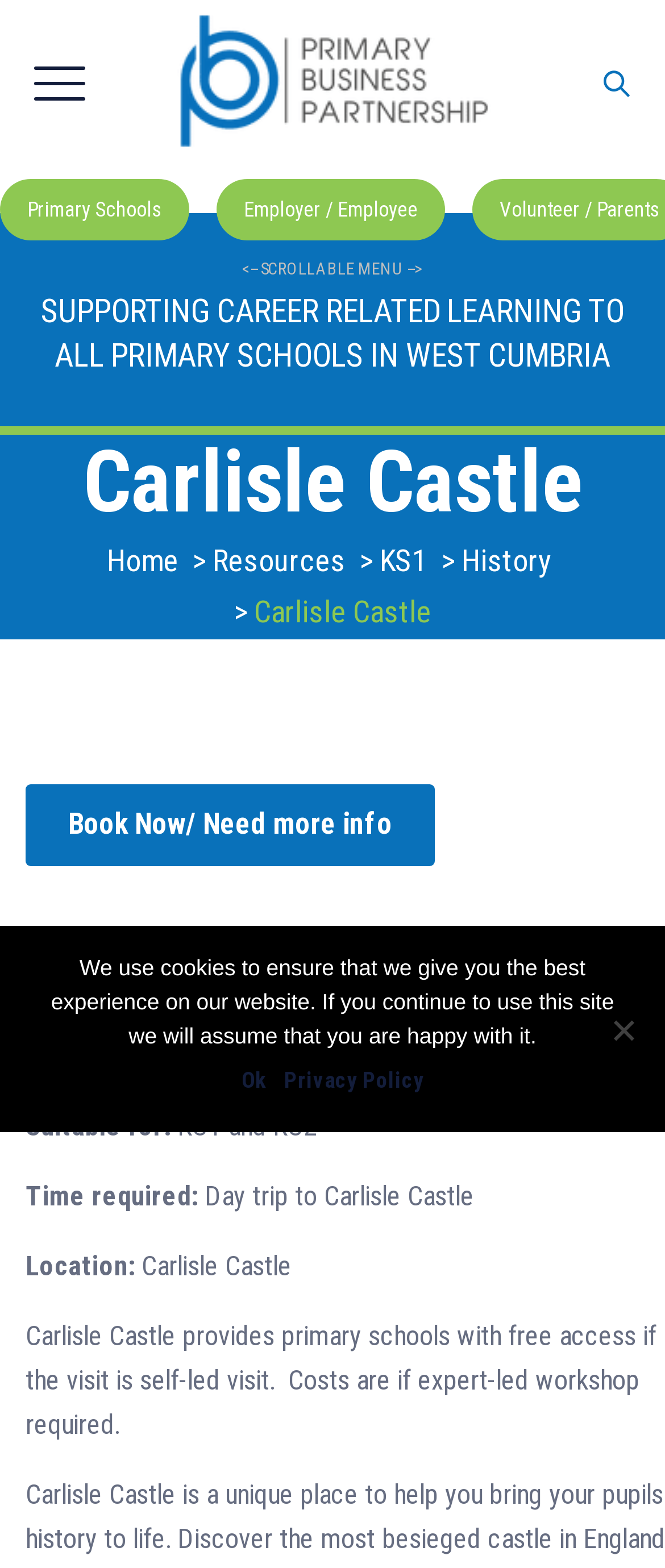Please specify the bounding box coordinates of the region to click in order to perform the following instruction: "Click on Book Now/ Need more info".

[0.038, 0.5, 0.654, 0.552]